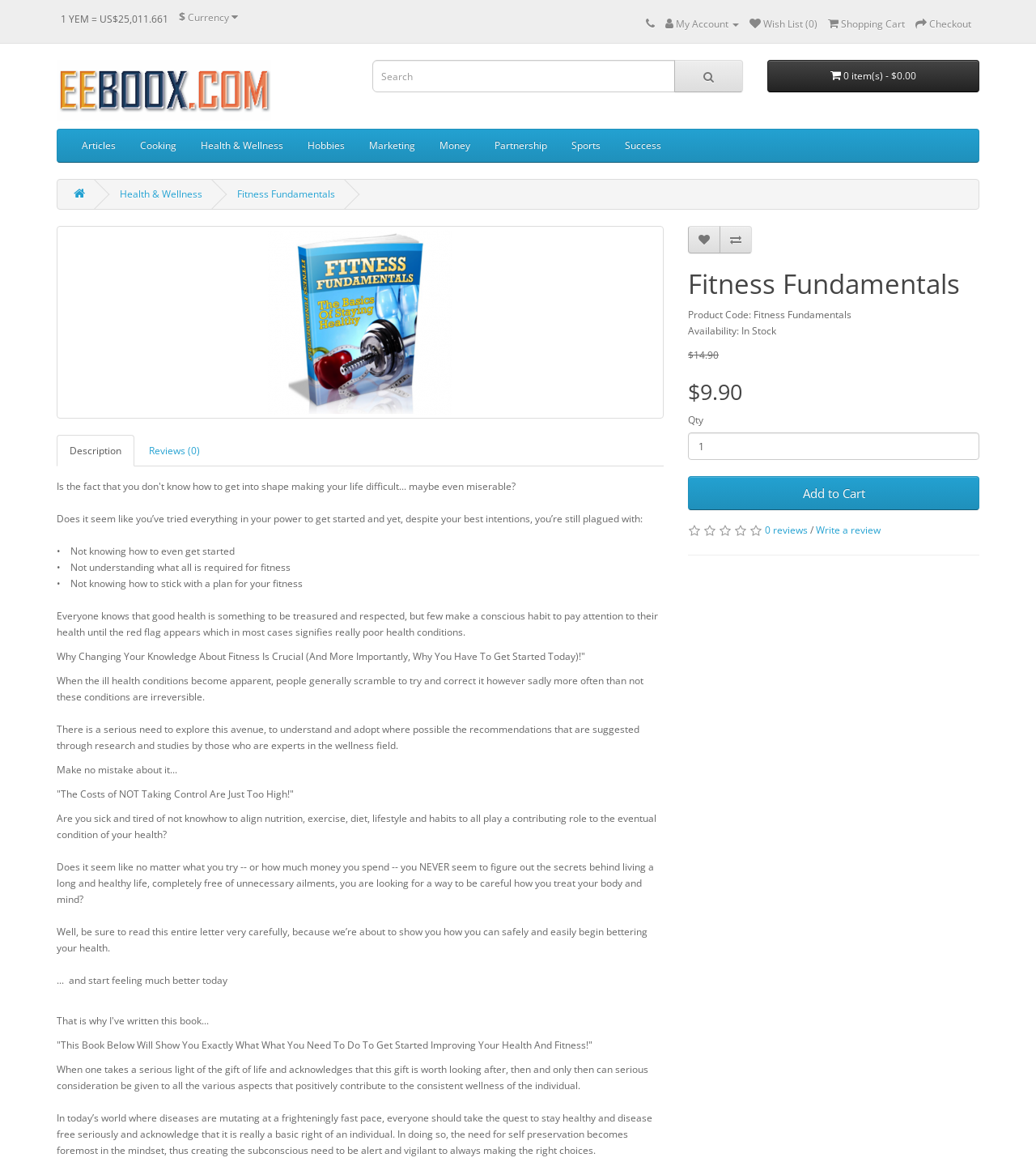Describe in detail what you see on the webpage.

This webpage appears to be an e-commerce website, specifically a product page for a digital book titled "Fitness Fundamentals". 

At the top of the page, there is a currency converter with a dropdown menu and a button to select a currency. Next to it, there are links to the user's account, wishlist, shopping cart, and checkout. 

Below that, there is a logo "EEBOOX" with an image, followed by a search bar and a button to search. 

On the left side of the page, there are links to various categories, including "Articles", "Cooking", "Health & Wellness", and more. 

The main content of the page is dedicated to the product description. There is a heading "Fitness Fundamentals" and a brief introduction to the book. The text explains the importance of taking care of one's health and fitness, and how this book can help readers achieve that. 

Below the introduction, there are several paragraphs of text that describe the benefits of the book and how it can help readers improve their health and fitness. 

On the right side of the page, there is a section with product details, including the product code, availability, price, and a button to add the product to the cart. There is also a quantity selector and a link to write a review. 

At the bottom of the page, there is a separator line, and below that, there are more links to the user's account, wishlist, shopping cart, and checkout.